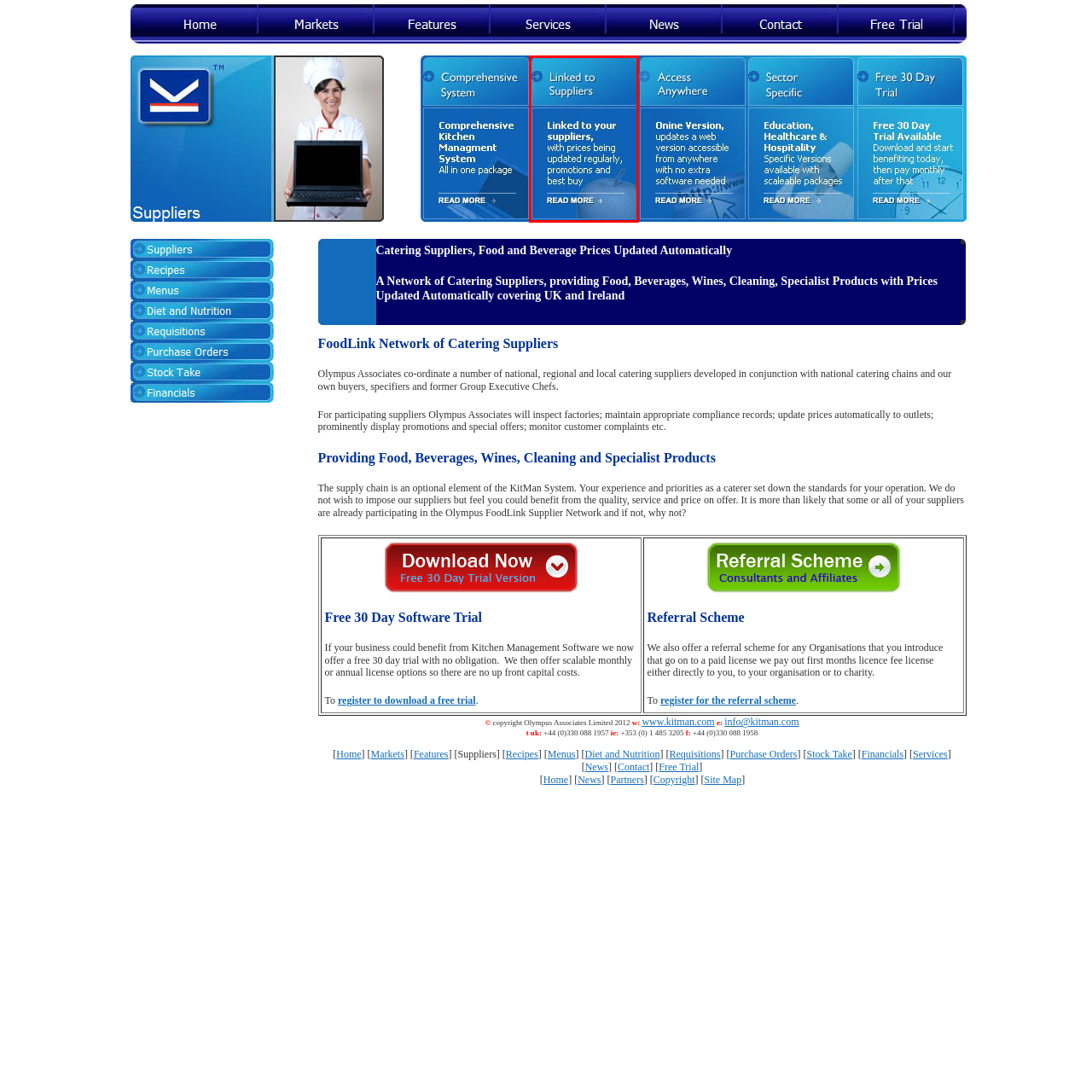What is the significance of supplier connections?
Review the image encased within the red bounding box and supply a detailed answer according to the visual information available.

The caption explains that the design of the banner is intended to attract attention to the importance of supplier connections in managing effective inventory and pricing, suggesting that supplier connections play a crucial role in this aspect of business operations.